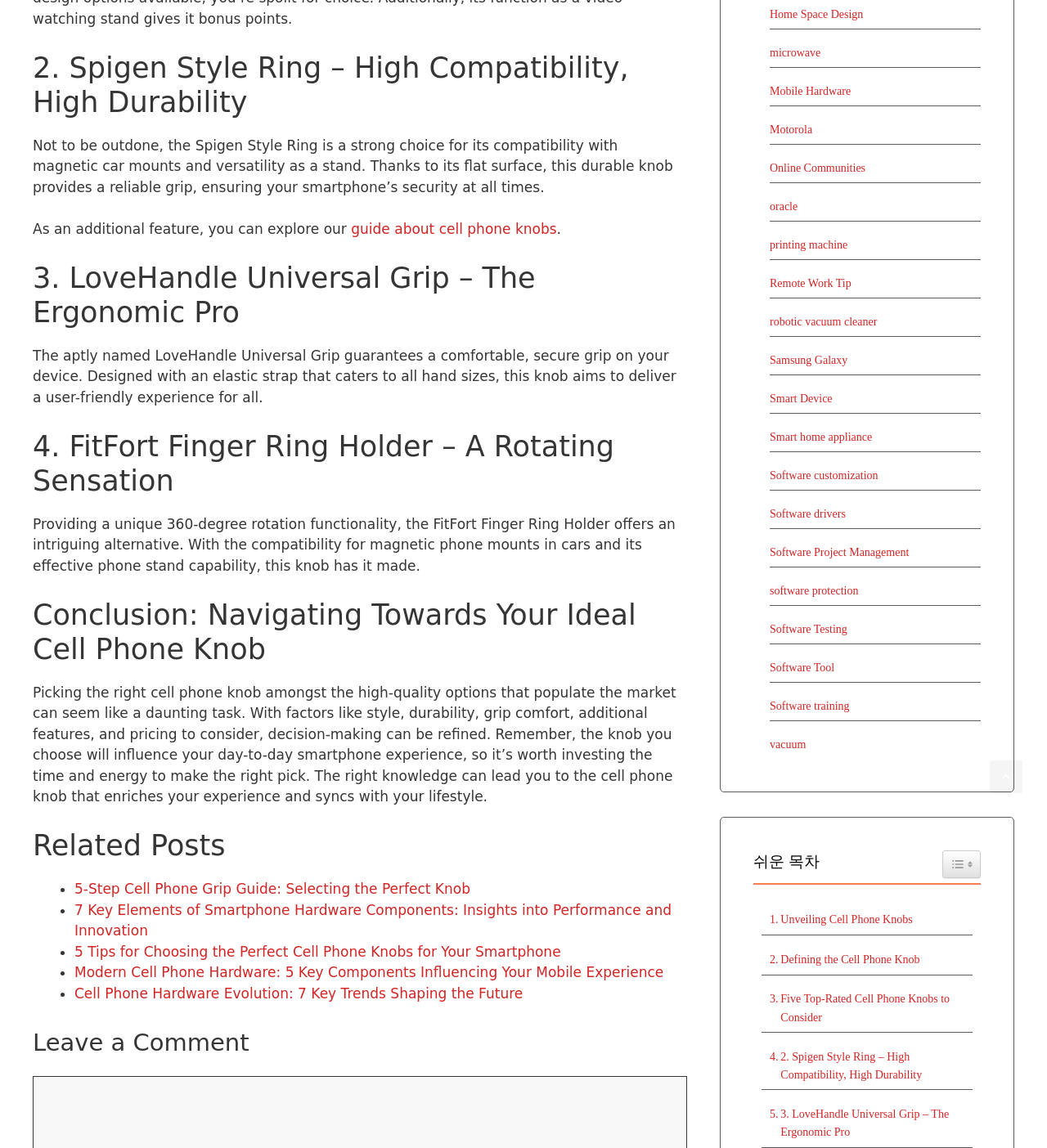Determine the coordinates of the bounding box that should be clicked to complete the instruction: "Scroll back to the top of the page". The coordinates should be represented by four float numbers between 0 and 1: [left, top, right, bottom].

[0.945, 0.662, 0.977, 0.691]